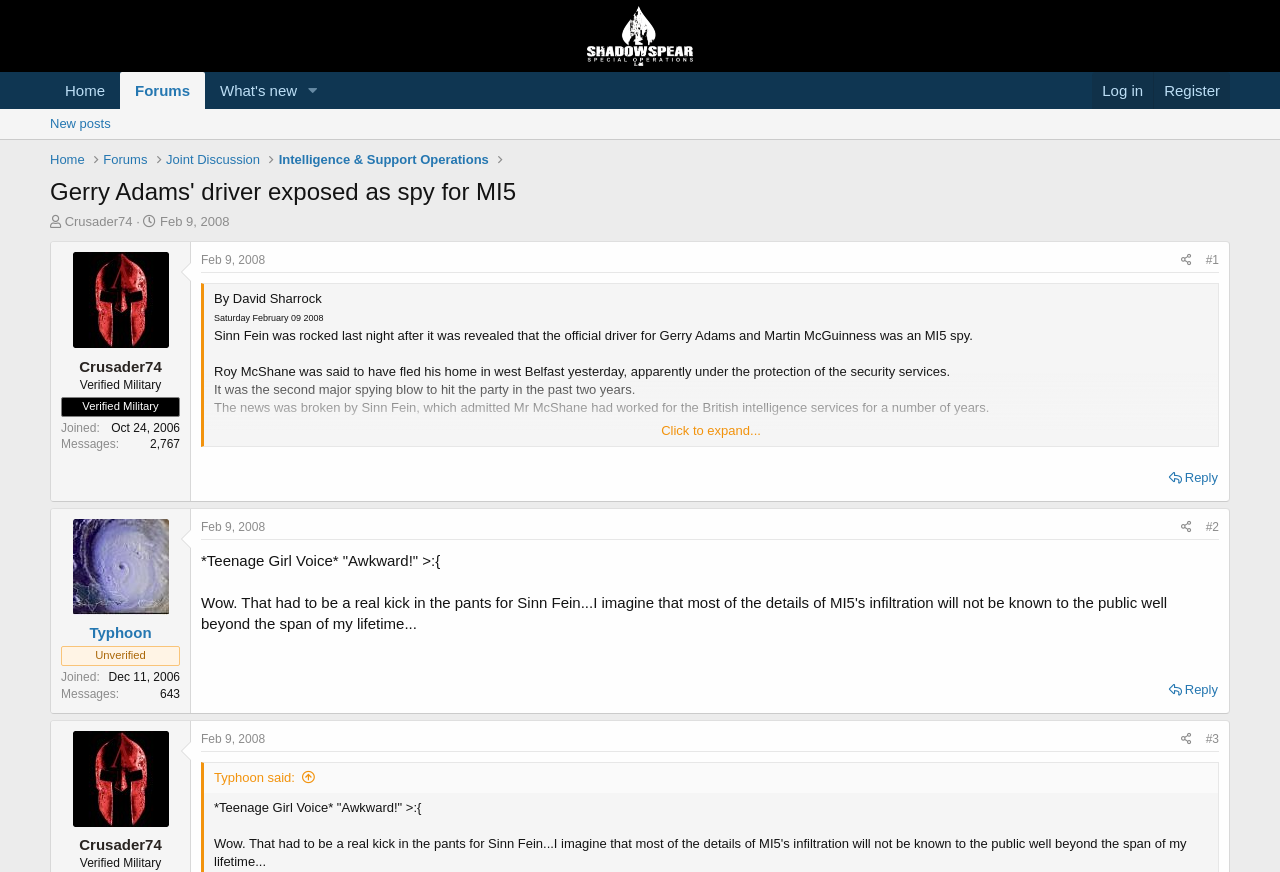Analyze the image and deliver a detailed answer to the question: Who is the driver exposed as spy for MI5?

The question is asking about the driver who was exposed as a spy for MI5. According to the webpage, the article title is 'Gerry Adams' driver exposed as spy for MI5', which indicates that the driver in question is Gerry Adams' driver.